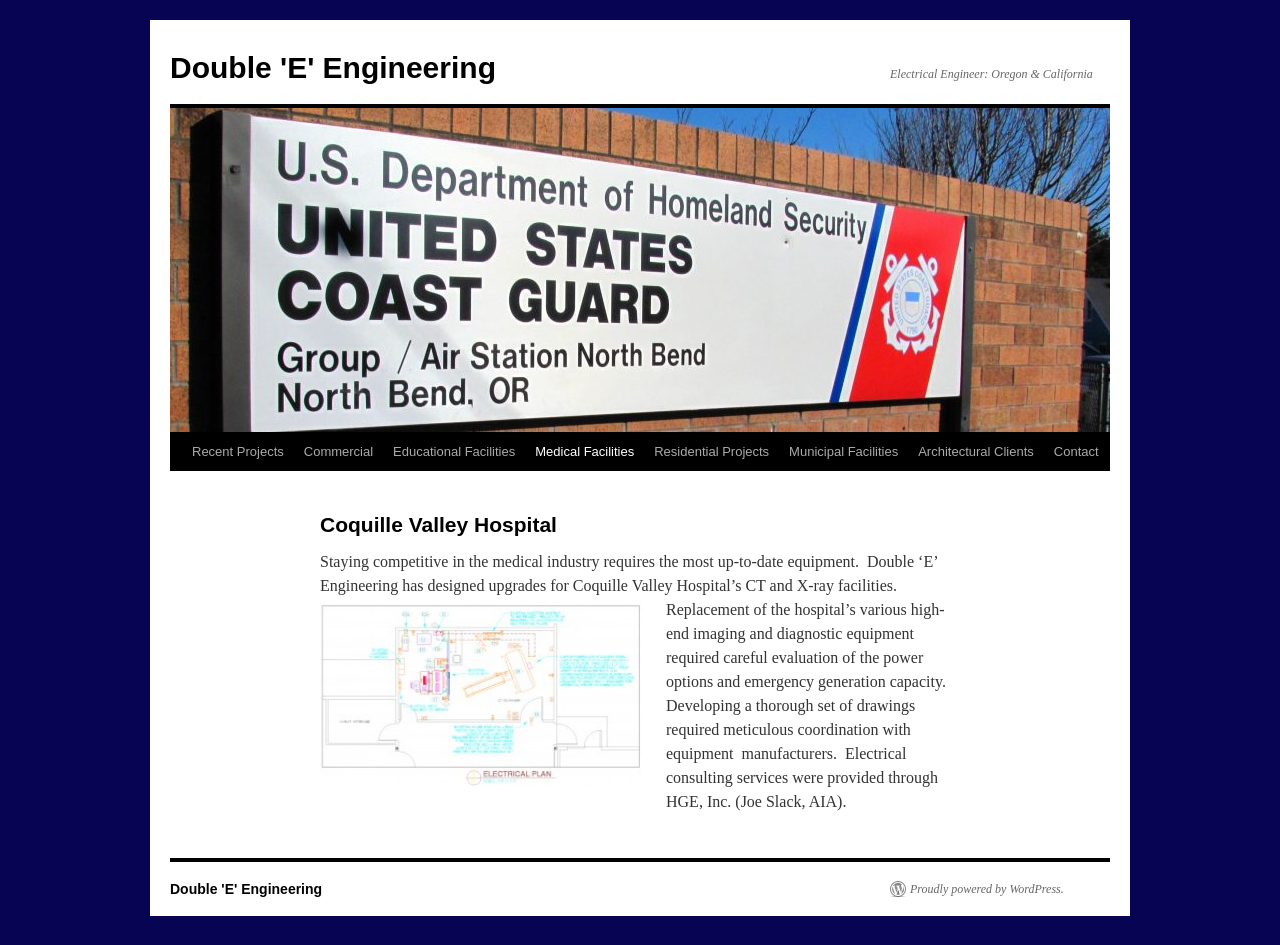Locate the bounding box coordinates of the element you need to click to accomplish the task described by this instruction: "View Medical Facilities projects".

[0.41, 0.458, 0.503, 0.498]